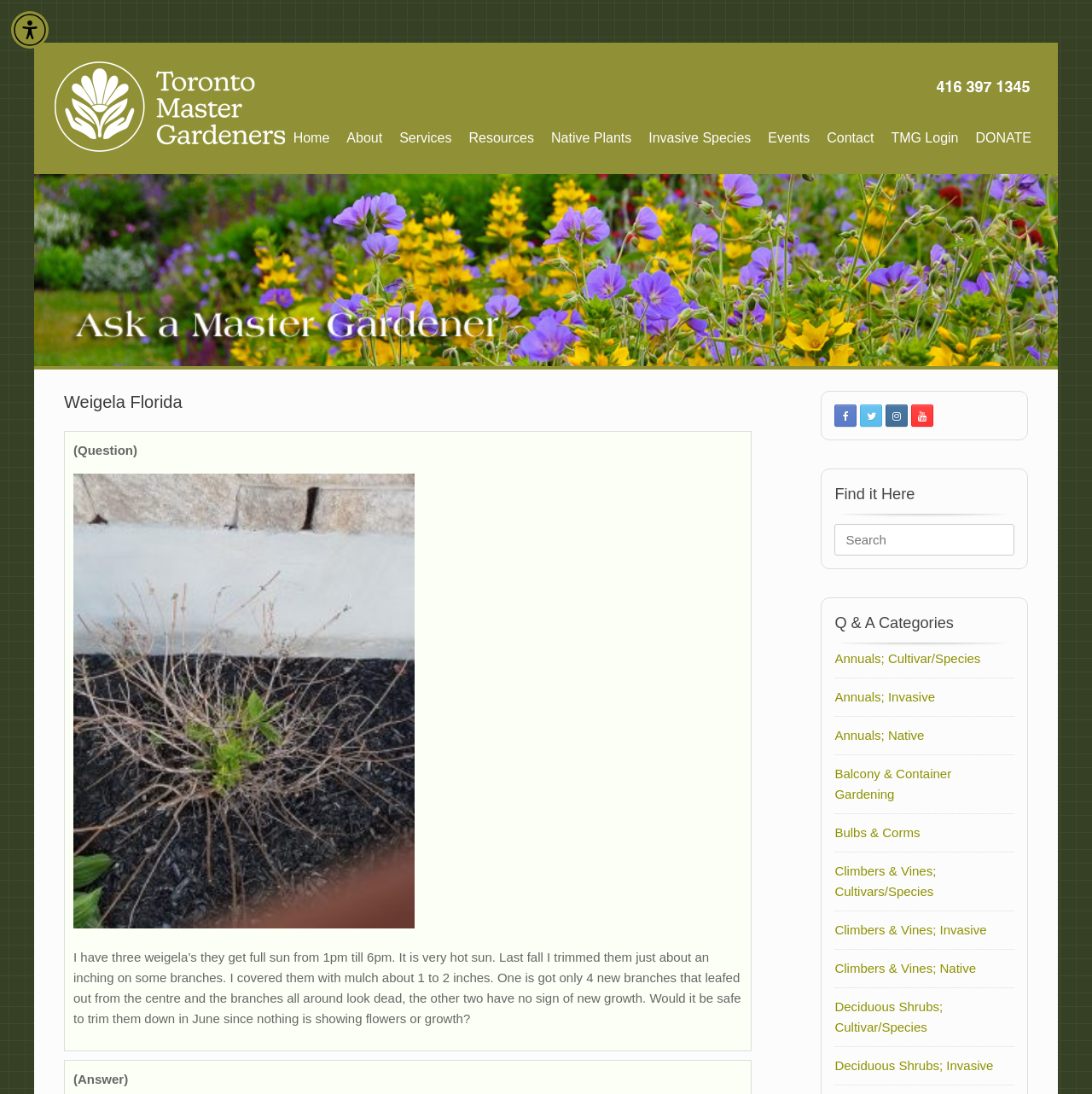What is the topic of the question being asked?
Based on the screenshot, give a detailed explanation to answer the question.

The topic of the question being asked is Weigela Florida, which is a type of flowering shrub. This can be inferred from the heading 'Weigela Florida' and the question being asked about trimming Weigela's in the summer.